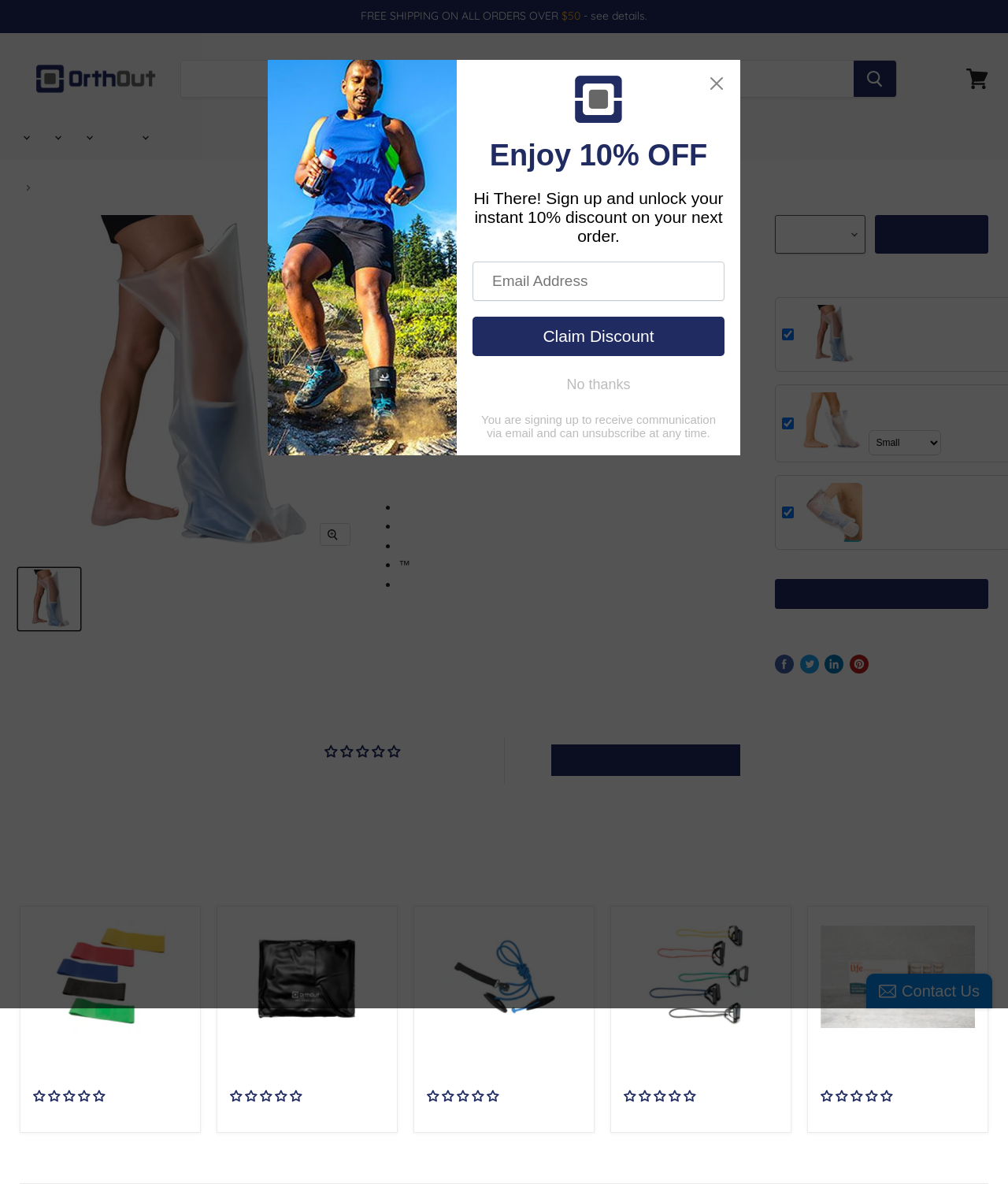Specify the bounding box coordinates of the element's region that should be clicked to achieve the following instruction: "Write a review". The bounding box coordinates consist of four float numbers between 0 and 1, in the format [left, top, right, bottom].

[0.547, 0.628, 0.735, 0.655]